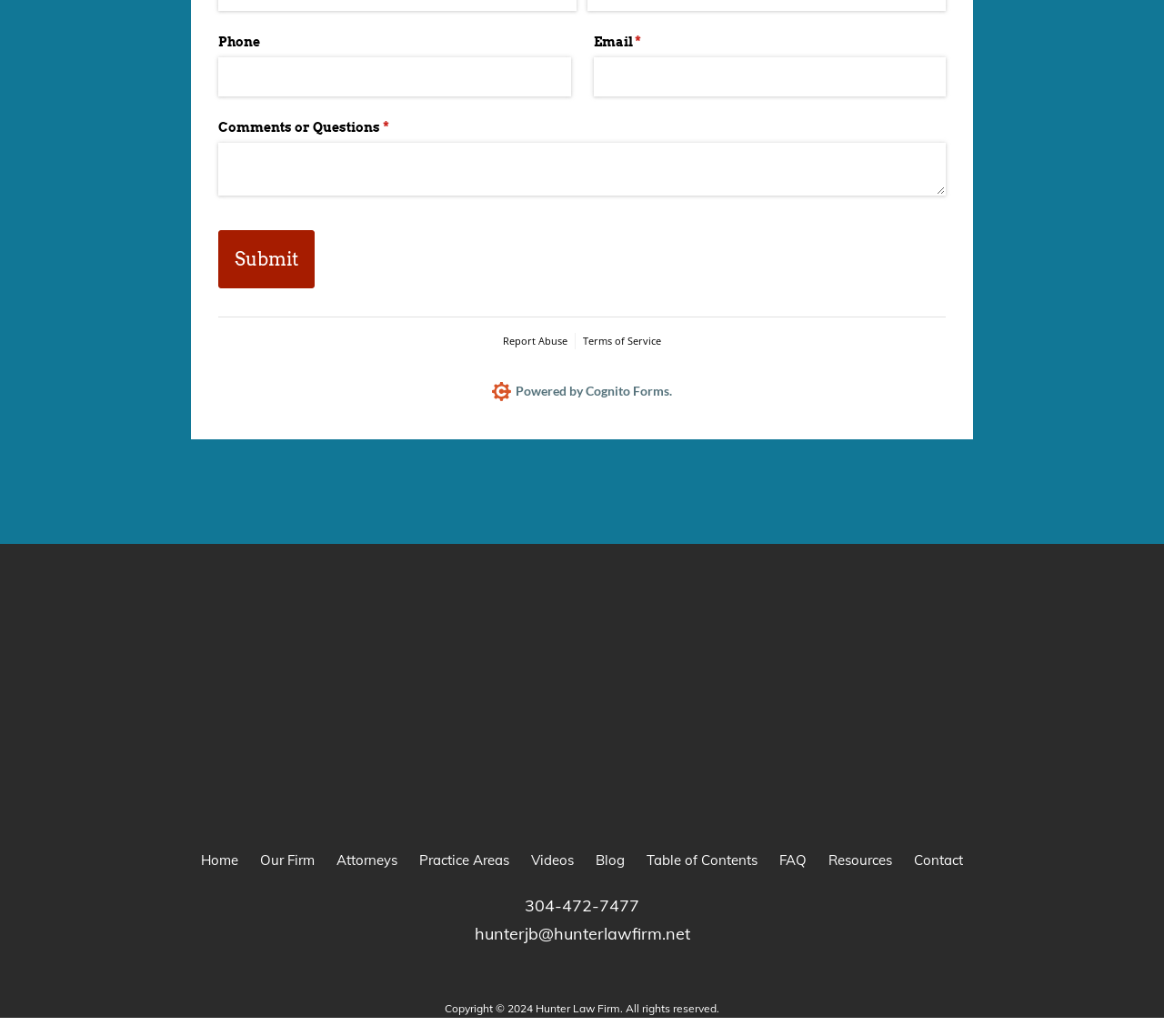Locate the bounding box coordinates of the element that needs to be clicked to carry out the instruction: "Report abuse". The coordinates should be given as four float numbers ranging from 0 to 1, i.e., [left, top, right, bottom].

[0.432, 0.321, 0.488, 0.337]